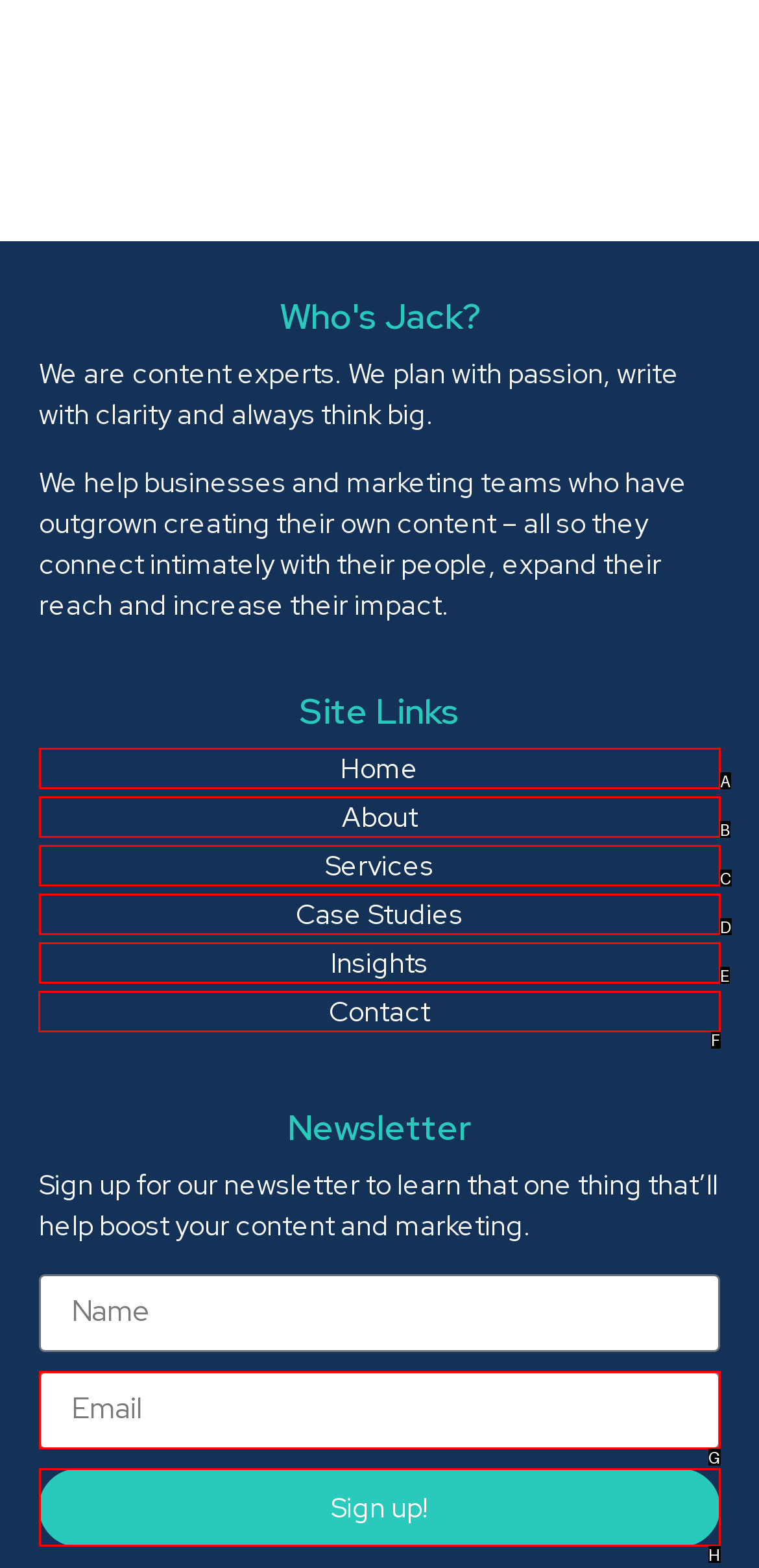Find the option you need to click to complete the following instruction: Click on the 'Contact' link
Answer with the corresponding letter from the choices given directly.

F